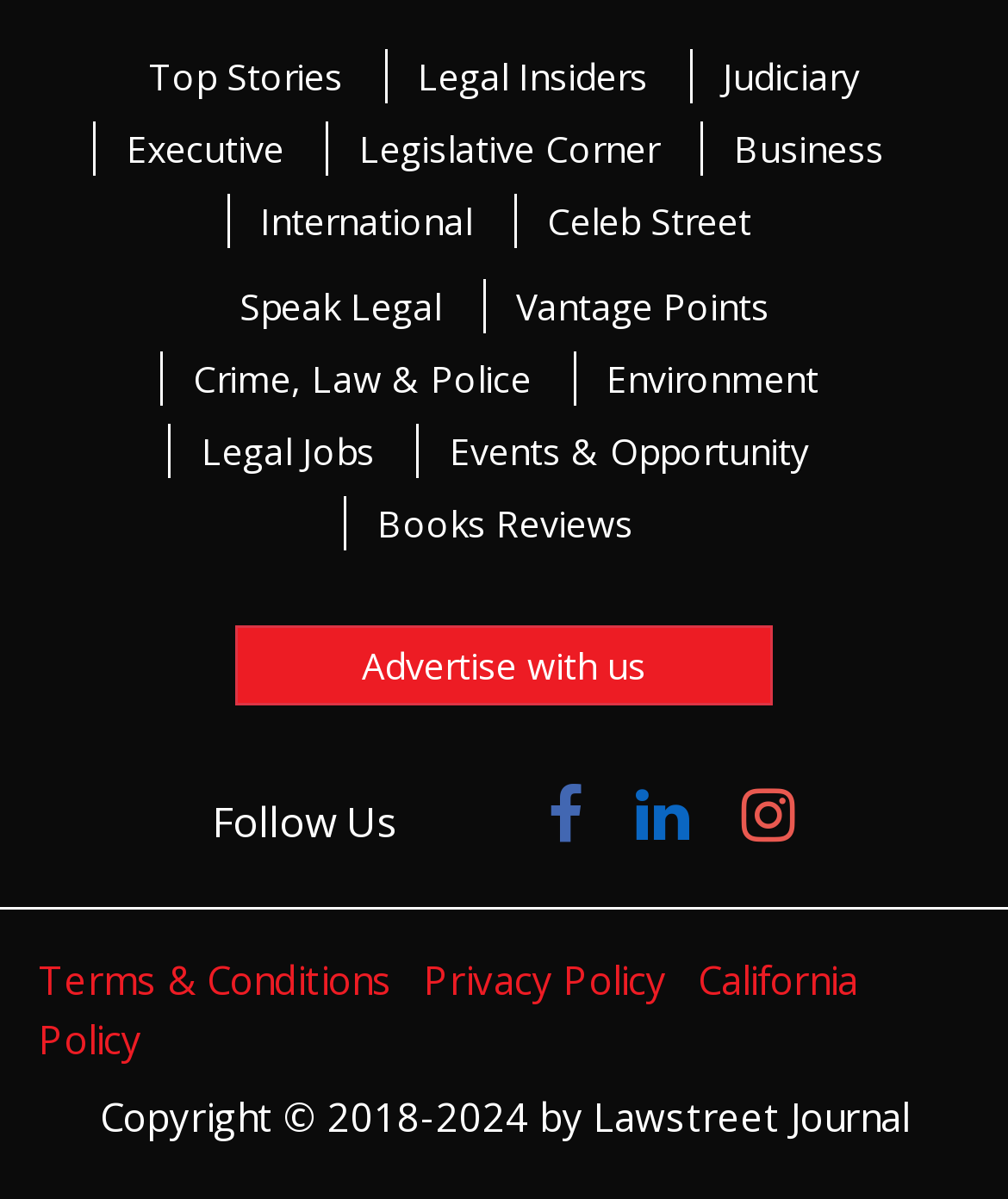Determine the bounding box coordinates for the area that needs to be clicked to fulfill this task: "Log in to the system". The coordinates must be given as four float numbers between 0 and 1, i.e., [left, top, right, bottom].

None